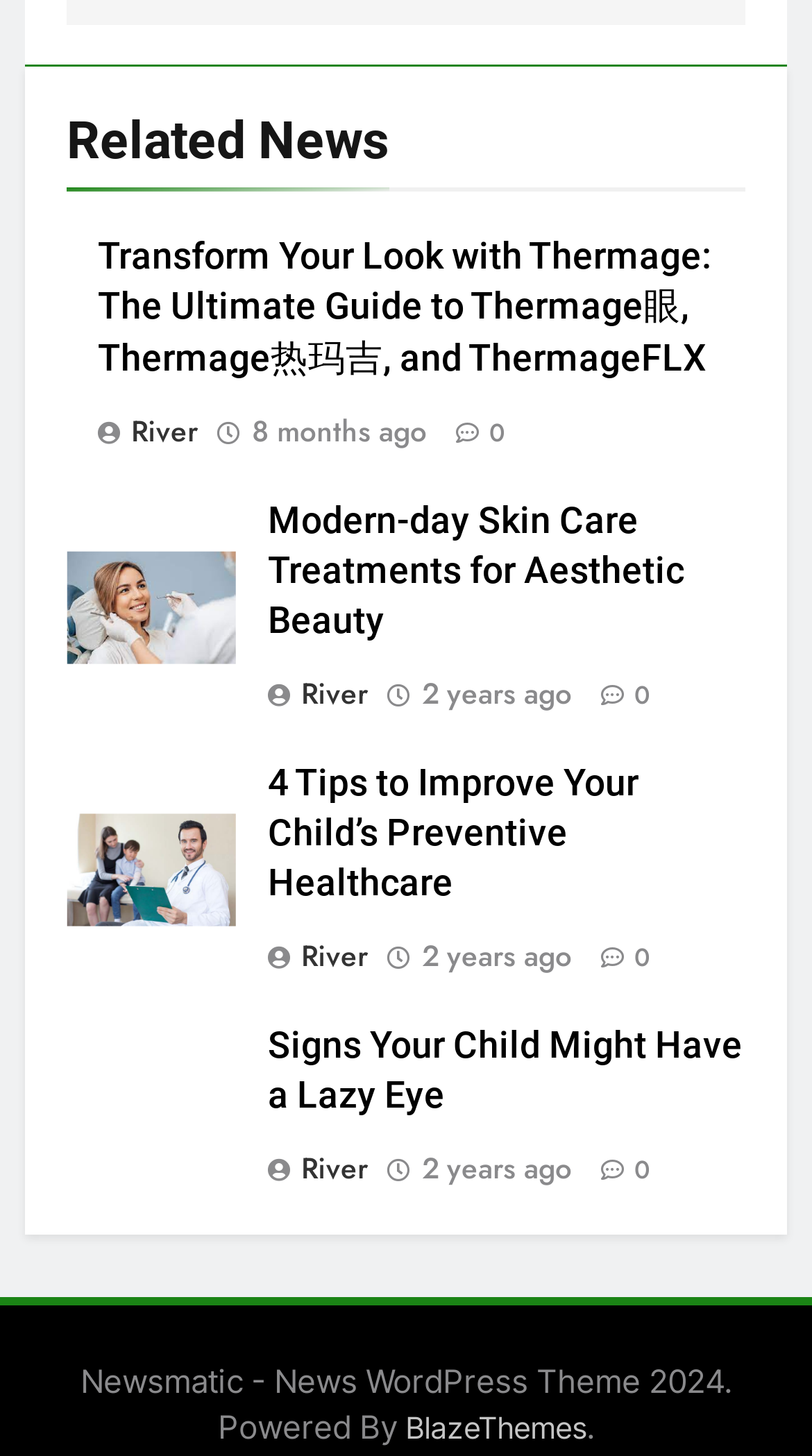Specify the bounding box coordinates (top-left x, top-left y, bottom-right x, bottom-right y) of the UI element in the screenshot that matches this description: 0

[0.714, 0.642, 0.801, 0.669]